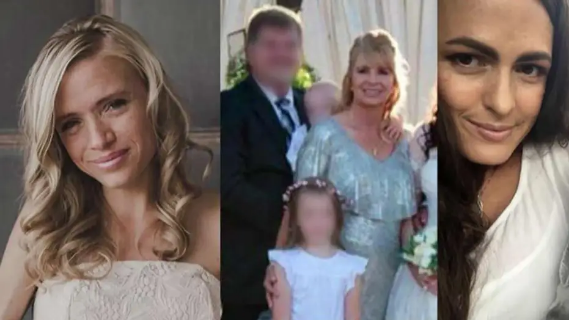Give a detailed account of the elements present in the image.

The image features a collage of three portraits of women, each exhibiting distinct styles and expressions. The leftmost picture shows a woman with soft, flowing blonde hair and a gentle smile, wearing a light-colored top. The center image captures a moment at a celebratory event, highlighting a glamorous woman in a shiny silver dress, surrounded by family, including a child in a white dress. On the right, another woman with dark hair smiles warmly at the camera, dressed in a casual white top. The variety of poses and outfits suggests an exploration of personal style and moments of joy, likely from personal events like weddings or gatherings. The overall tone conveys a sense of warmth, connection, and celebration among the women featured.